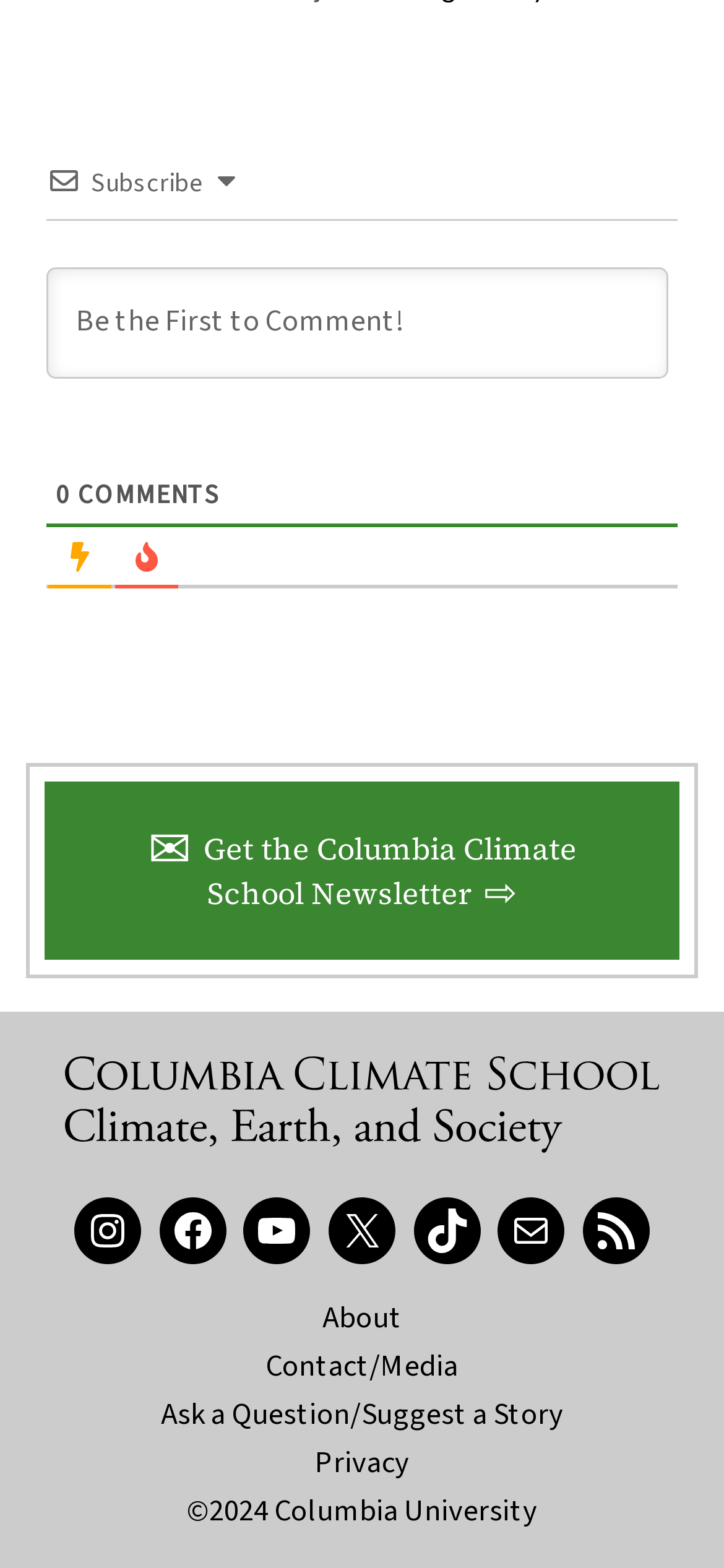Locate the bounding box coordinates of the item that should be clicked to fulfill the instruction: "Get the Columbia Climate School Newsletter".

[0.204, 0.528, 0.796, 0.582]